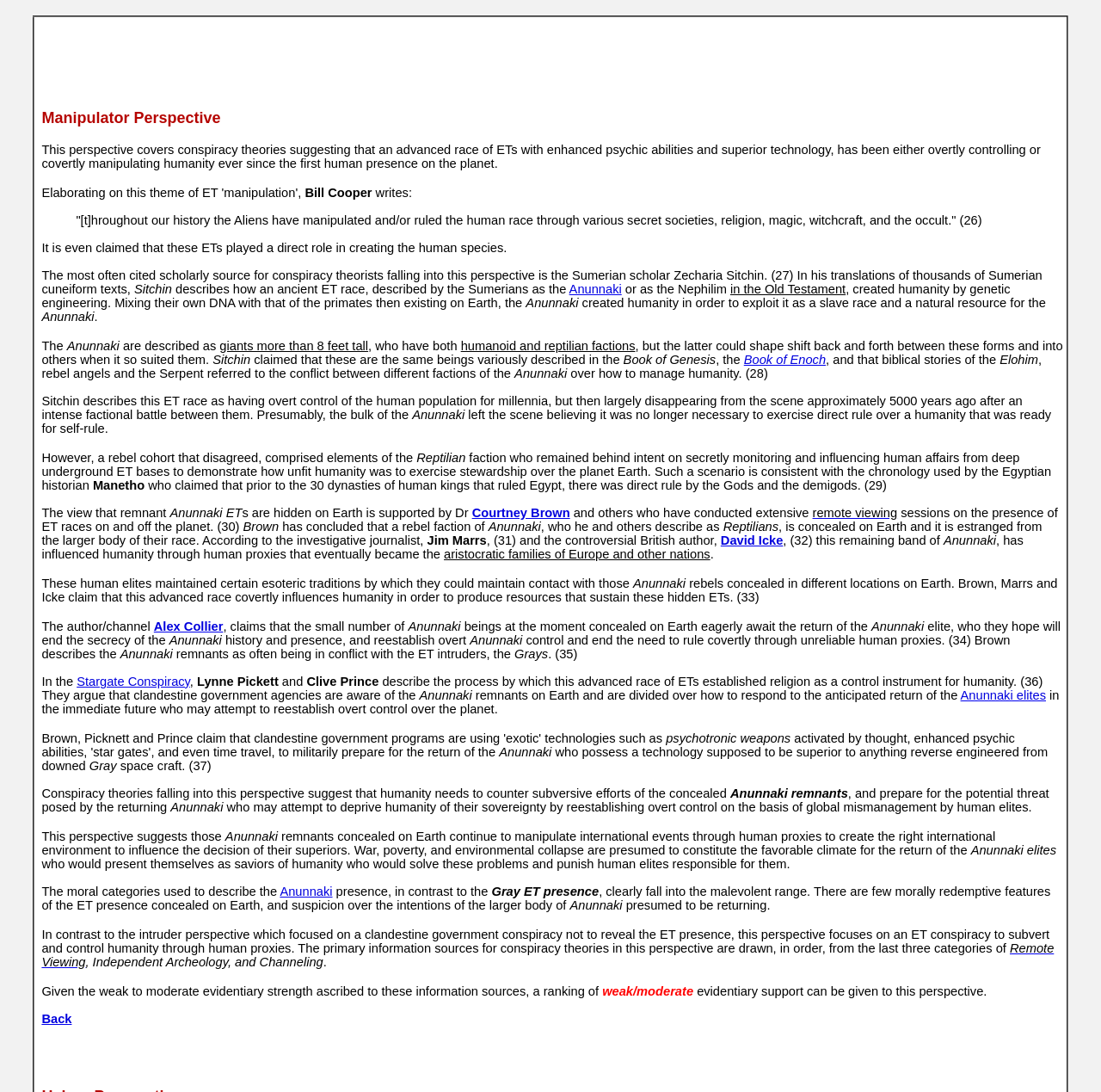Specify the bounding box coordinates of the element's region that should be clicked to achieve the following instruction: "click the link 'Anunnaki'". The bounding box coordinates consist of four float numbers between 0 and 1, in the format [left, top, right, bottom].

[0.517, 0.258, 0.565, 0.271]